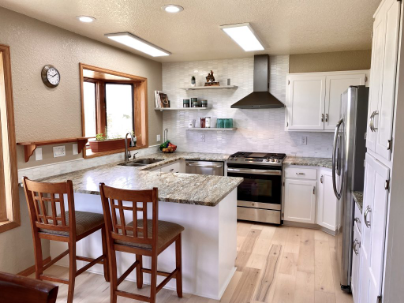Explain all the elements you observe in the image.

The image showcases a beautifully designed kitchen featuring elegant granite countertops, a modern aesthetic, and an inviting atmosphere. In the foreground, two wooden bar stools sit at the kitchen island, which is accented by a sparkling granite surface that complements the cabinetry. The kitchen boasts contemporary appliances, including a stainless steel stove and refrigerator, and is enhanced by ample natural light streaming through a window. Decorative elements on the shelves, alongside vibrant fruits, add a touch of decor and warmth to the space. This setup exemplifies both functionality and style, making it an ideal setting for meal preparation and social gatherings. The overall design emphasizes a blend of practicality and elegance, showcasing the versatility granite countertops can bring to a home.